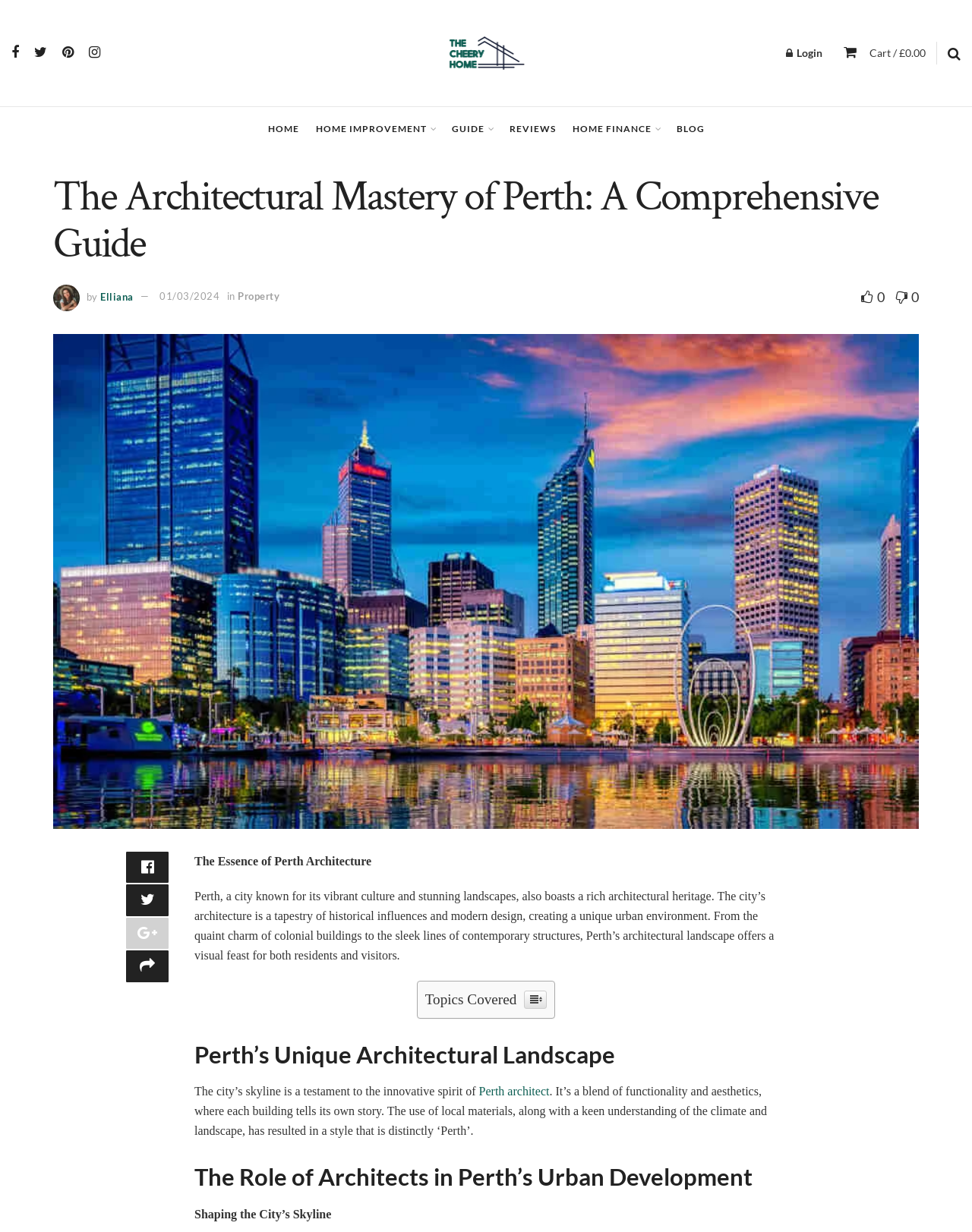Show me the bounding box coordinates of the clickable region to achieve the task as per the instruction: "Explore the guide section".

[0.464, 0.087, 0.507, 0.123]